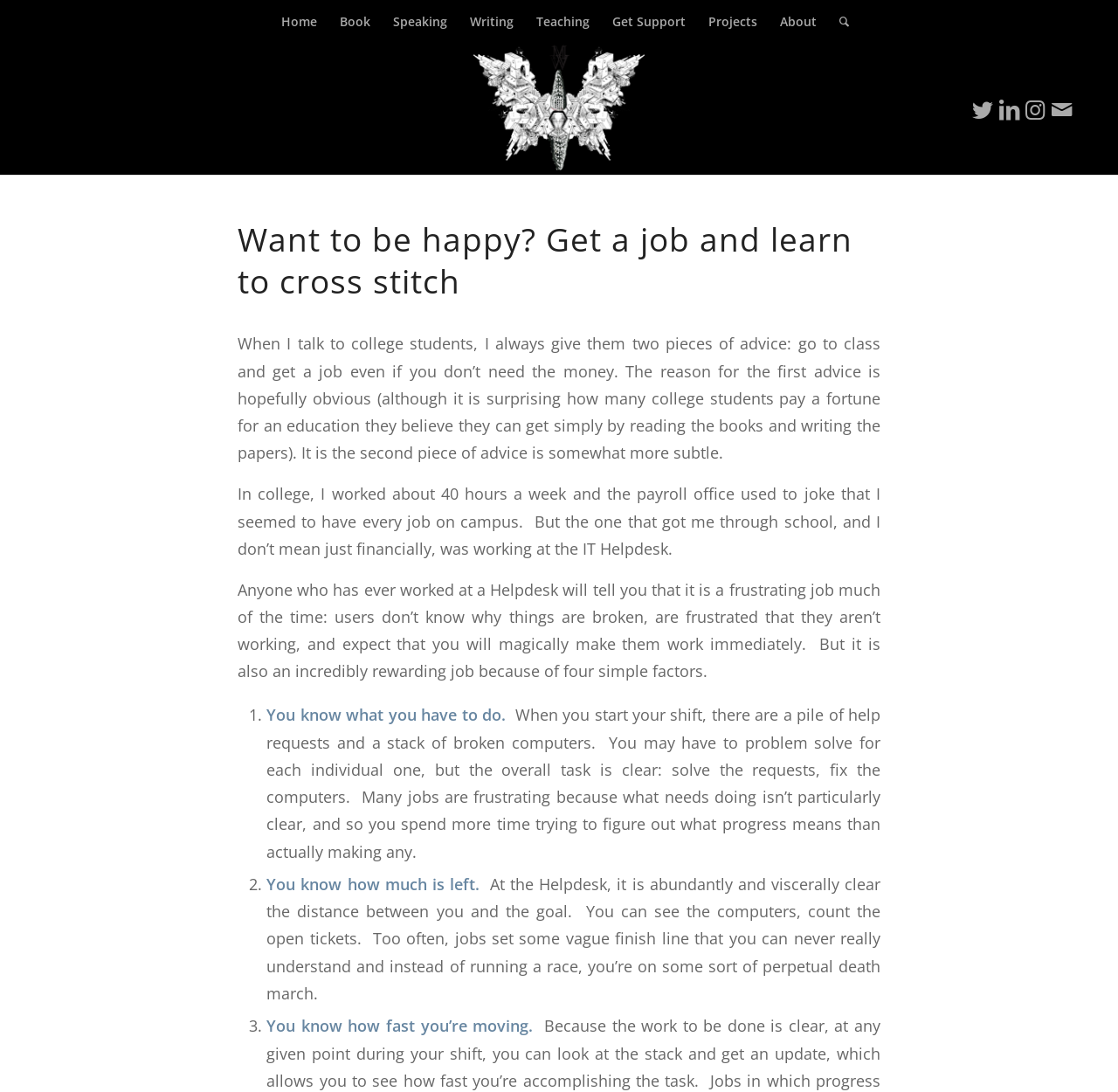Determine the bounding box of the UI component based on this description: "alt="Matt Wallaert" title="smalllogo"". The bounding box coordinates should be four float values between 0 and 1, i.e., [left, top, right, bottom].

[0.423, 0.04, 0.577, 0.16]